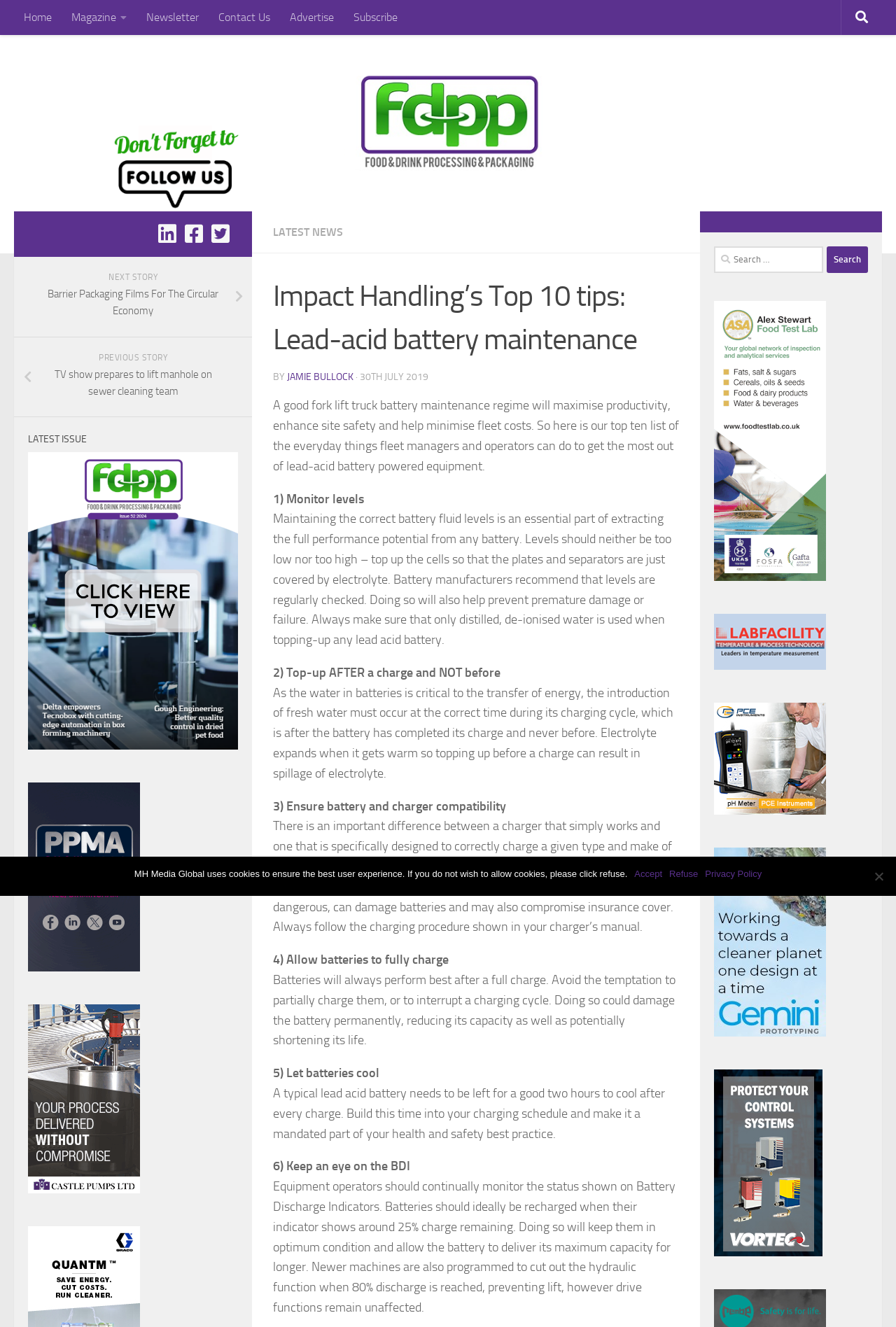Based on the image, give a detailed response to the question: What is the recommended time to let batteries cool?

According to the article, a typical lead acid battery needs to be left for a good two hours to cool after every charge. This time should be built into the charging schedule and made a mandated part of health and safety best practice.